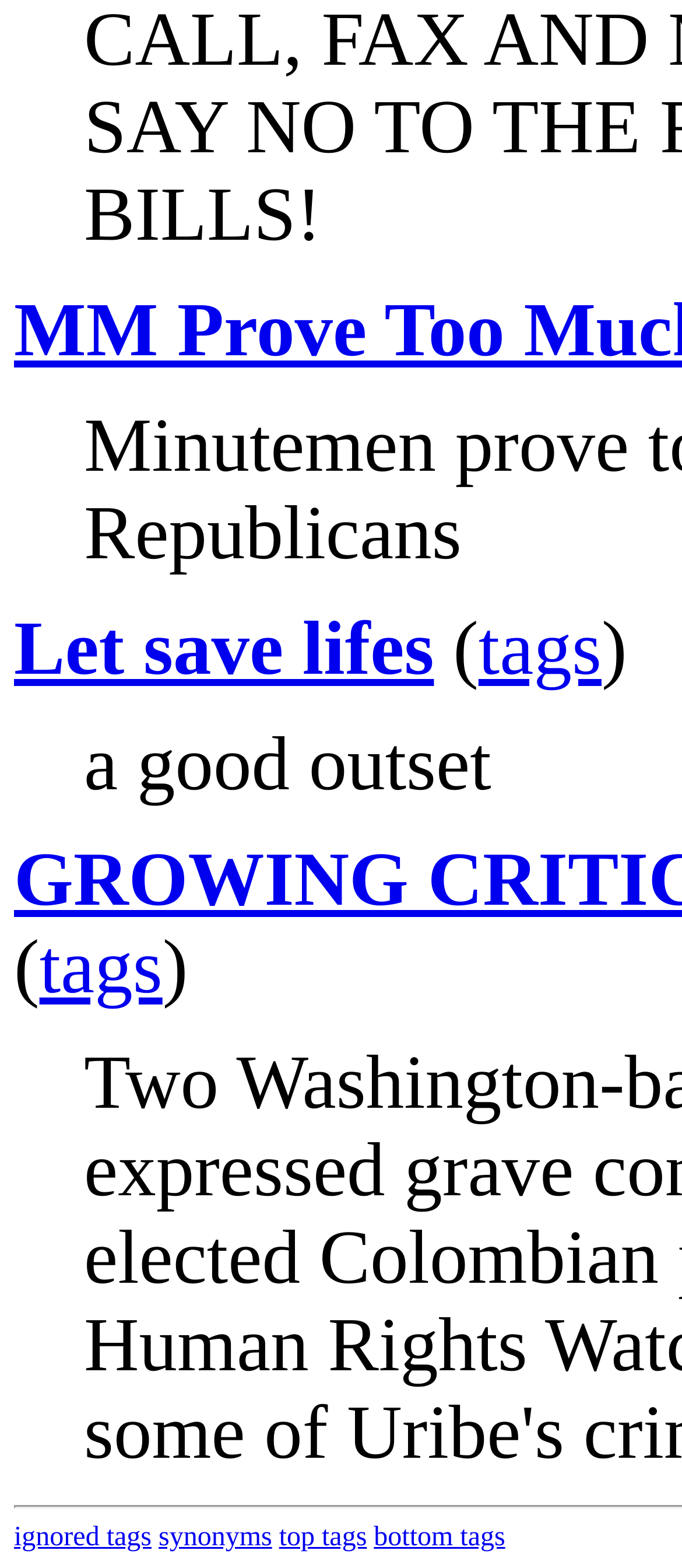Find the bounding box coordinates for the HTML element specified by: "Let save lifes".

[0.021, 0.387, 0.636, 0.441]